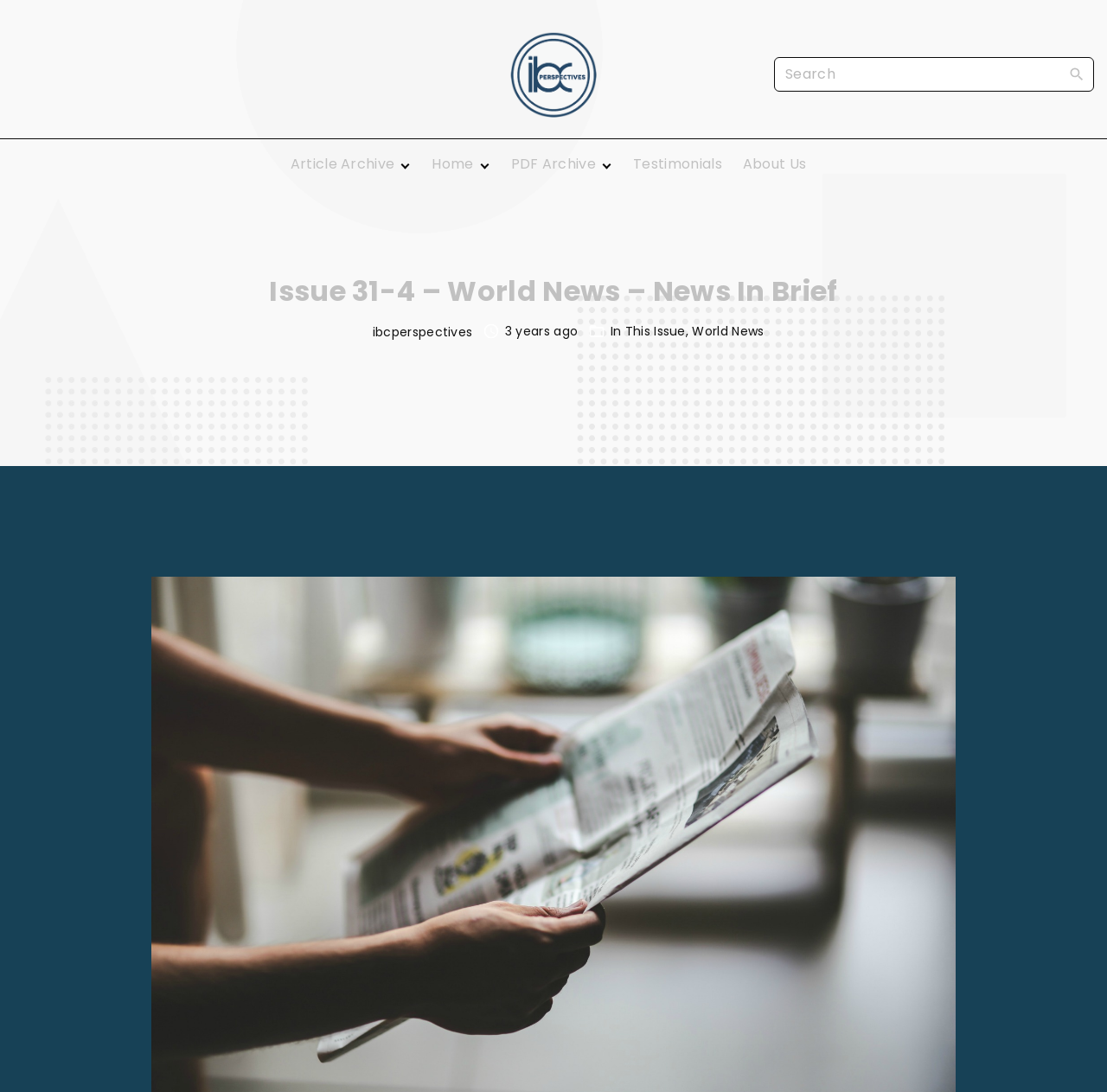Create a detailed summary of the webpage's content and design.

This webpage appears to be a news website, specifically the "Issue 31-4" of "IBC Perspectives" which focuses on "World News" and "News In Brief". 

At the top left, there is a link to "IBC Perspectives" accompanied by an image. Next to it, there is a search bar with a "Search" button and a small icon. 

Below the search bar, there is a horizontal separator line. Underneath, there is a top menu navigation bar with multiple links, including "Article Archive", "Apostolic Ministry", "Accounting and Tax", and many others. 

On the right side of the top menu, there are links to specific years, ranging from 2012 to 2021, and also links to "PDF Archive", "Testimonials", and "About Us". 

Further down, there is a large heading that reads "Issue 31-4 – World News – News In Brief". Below the heading, there is a link to "ibcperspectives" accompanied by an image, followed by a text that says "3 years ago". 

Next to the text, there is another image, and then a link to "In This Issue". Finally, there is a link to "World News". The main content of the webpage appears to be a news article, which is summarized as "A leading archbishop is calling on President Joe Biden to stop defining himself as a “devout Catholic” because of his endorsement of abortion, The Christian Post reports."